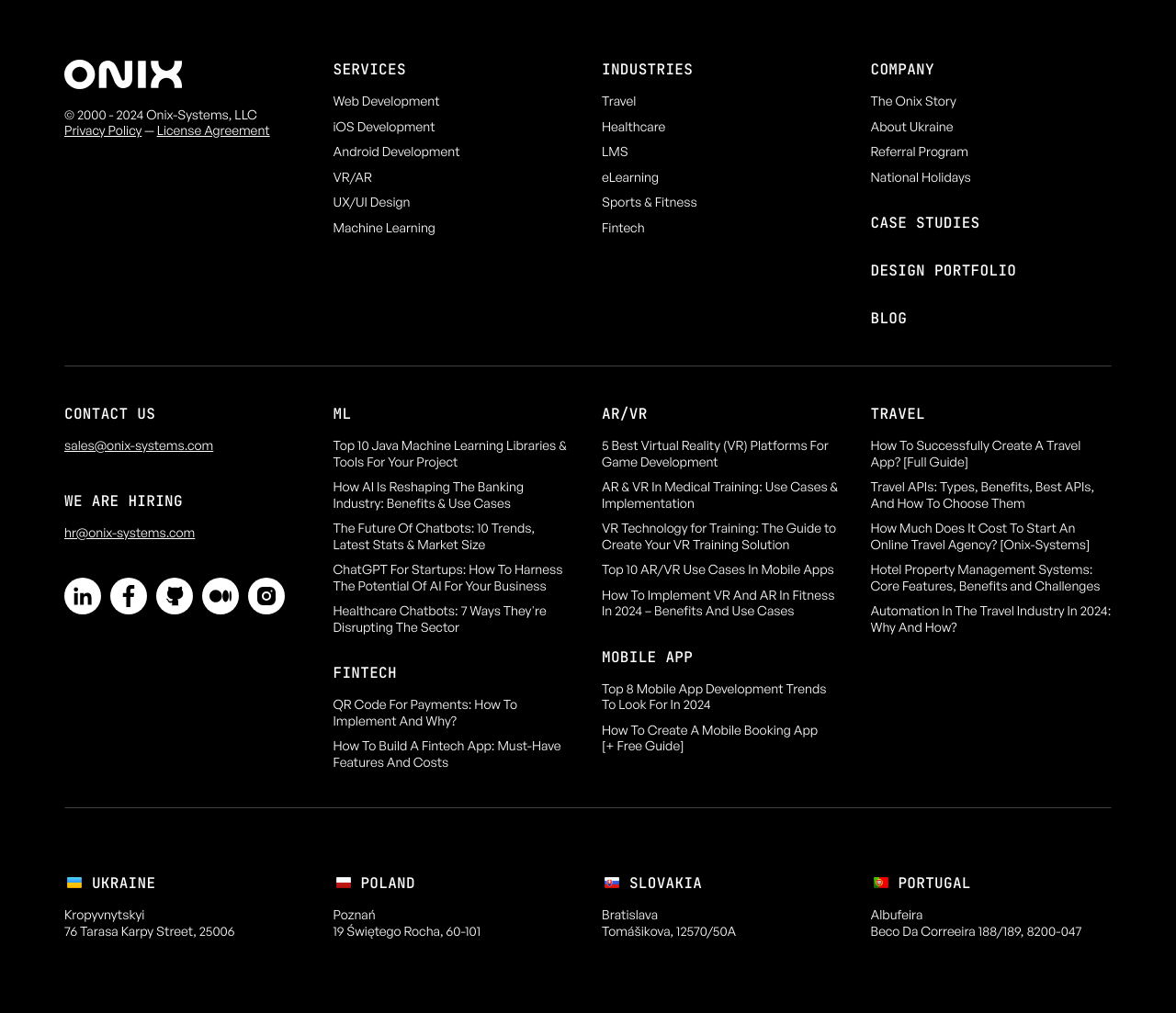Respond concisely with one word or phrase to the following query:
How many menu items are present in the 'SERVICES' menubar?

6